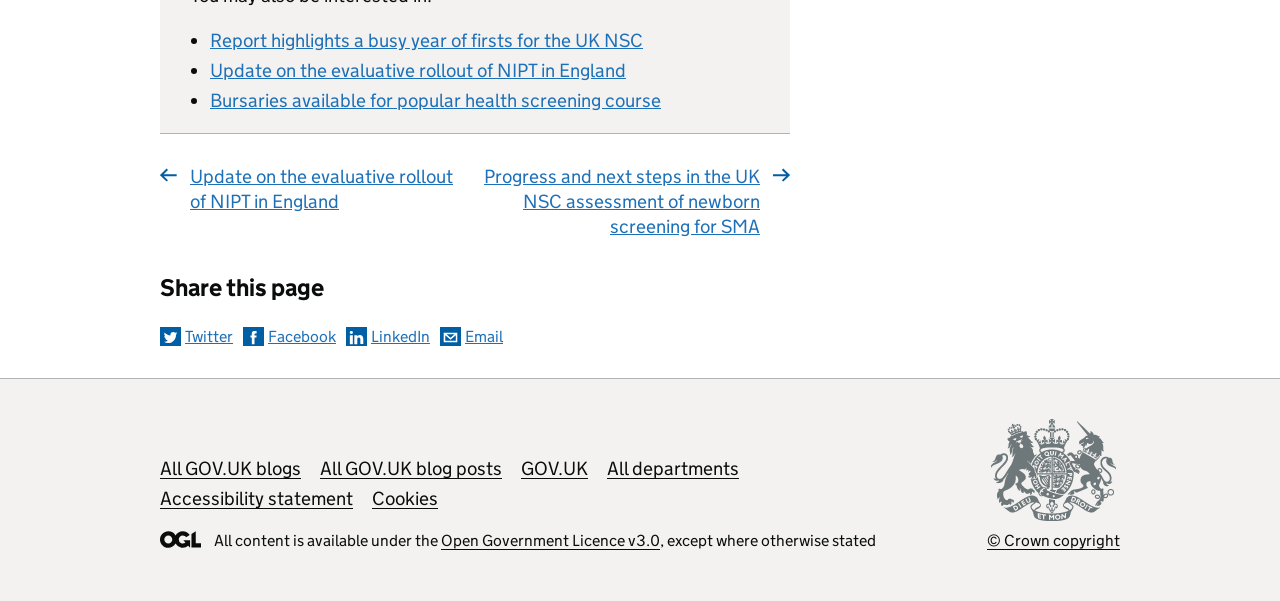How many links are available for sharing?
Based on the visual, give a brief answer using one word or a short phrase.

4